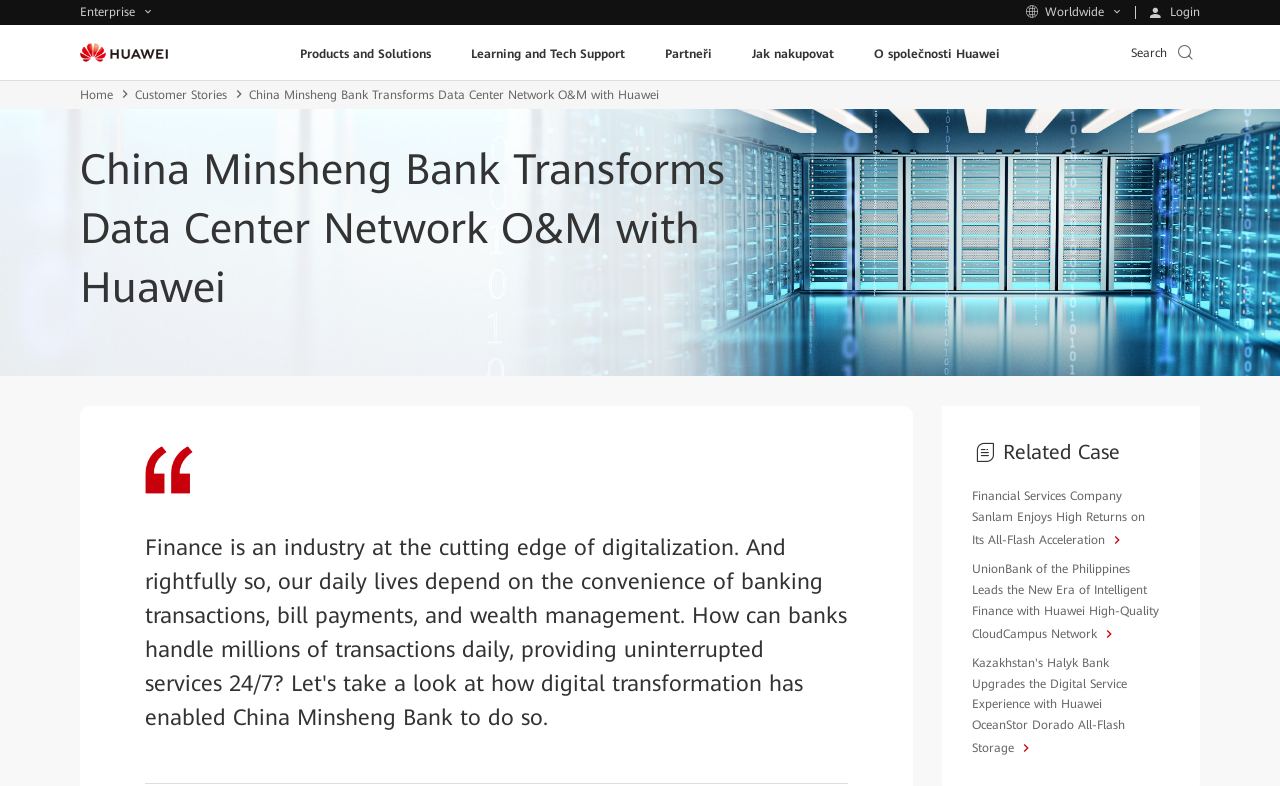Please identify the bounding box coordinates of the element that needs to be clicked to perform the following instruction: "View the case of Financial Services Company Sanlam".

[0.759, 0.619, 0.914, 0.704]